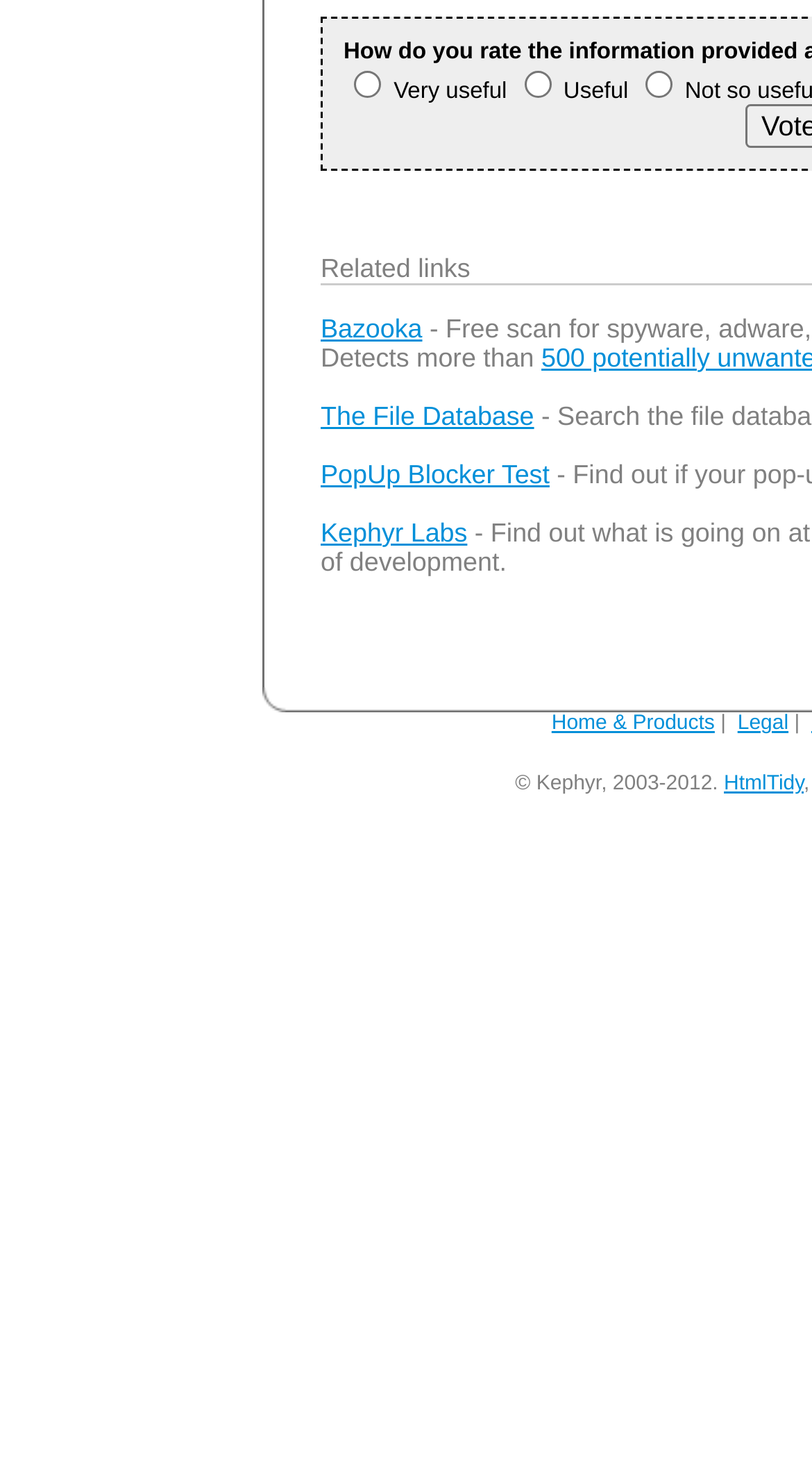Please predict the bounding box coordinates of the element's region where a click is necessary to complete the following instruction: "Go to 'Home & Products'". The coordinates should be represented by four float numbers between 0 and 1, i.e., [left, top, right, bottom].

[0.679, 0.488, 0.88, 0.503]